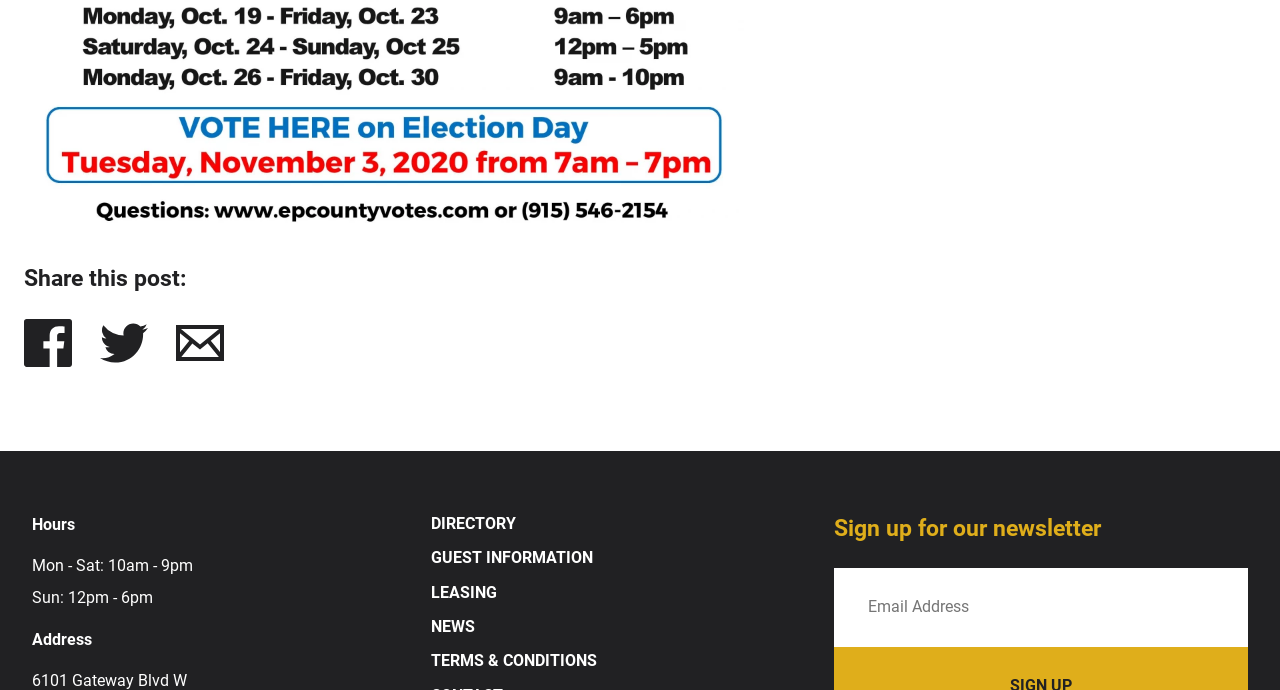Predict the bounding box coordinates of the UI element that matches this description: "parent_node: Share this post:". The coordinates should be in the format [left, top, right, bottom] with each value between 0 and 1.

[0.138, 0.509, 0.194, 0.537]